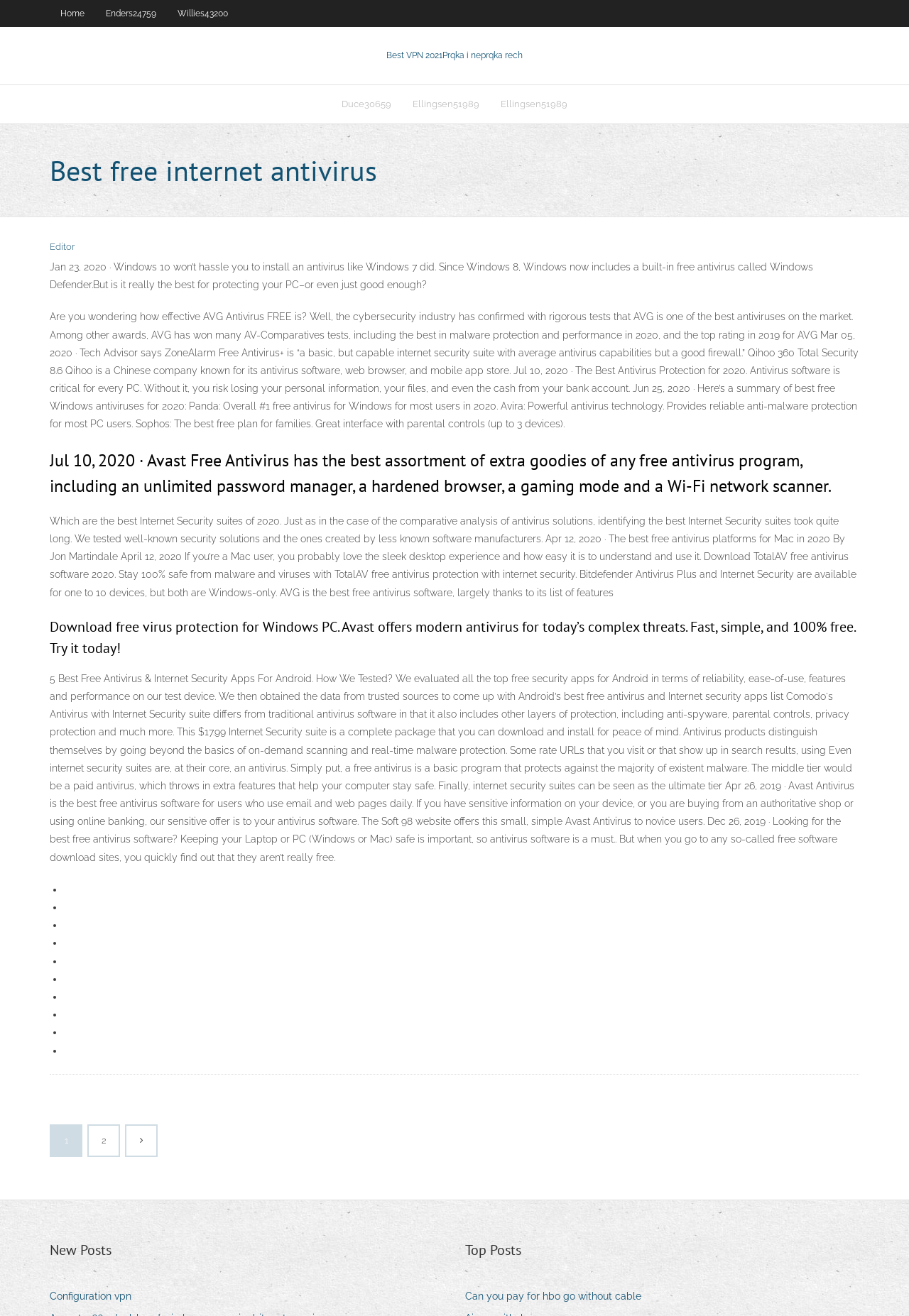Respond to the question below with a single word or phrase:
What is the name of the Chinese company known for its antivirus software?

Qihoo